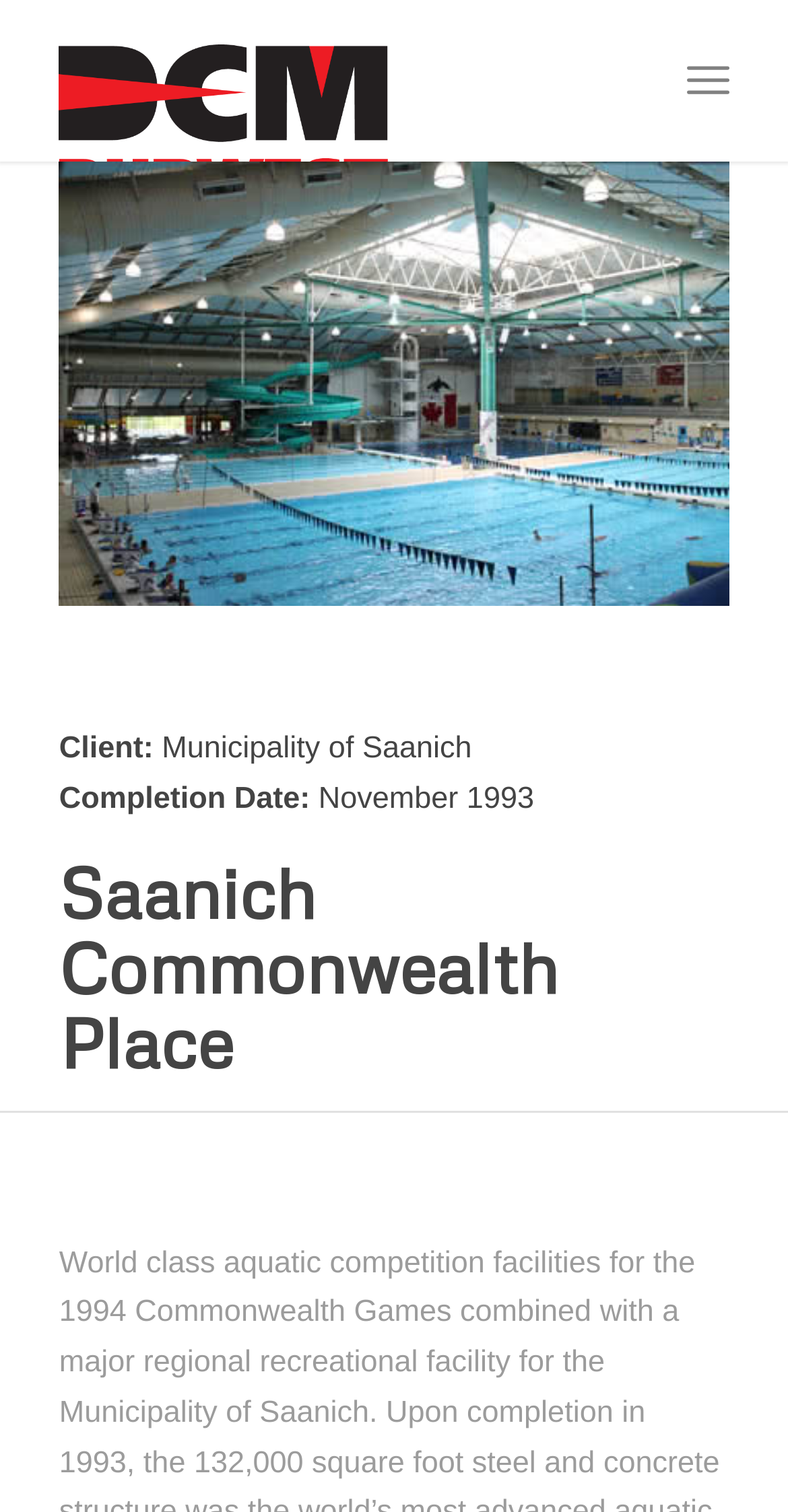Identify and provide the text of the main header on the webpage.

Saanich Commonwealth Place